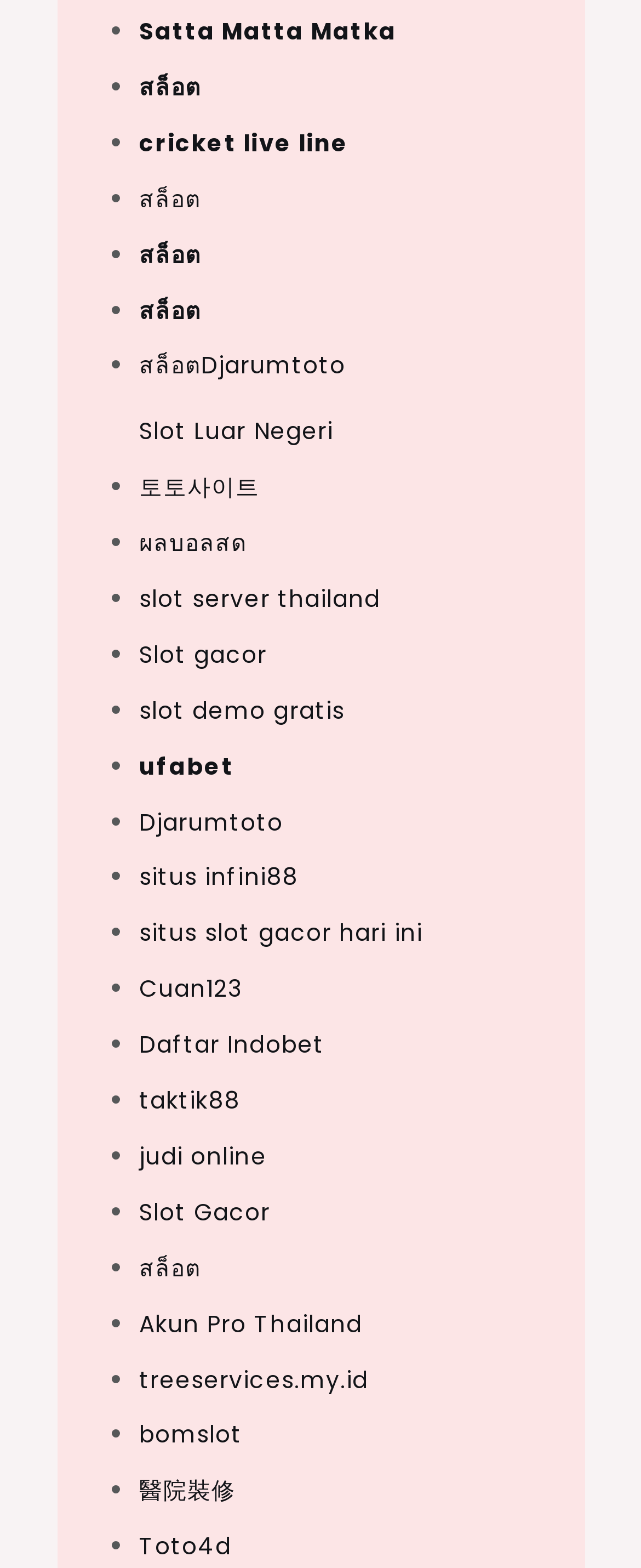What is the first link on the webpage? Refer to the image and provide a one-word or short phrase answer.

Satta Matta Matka